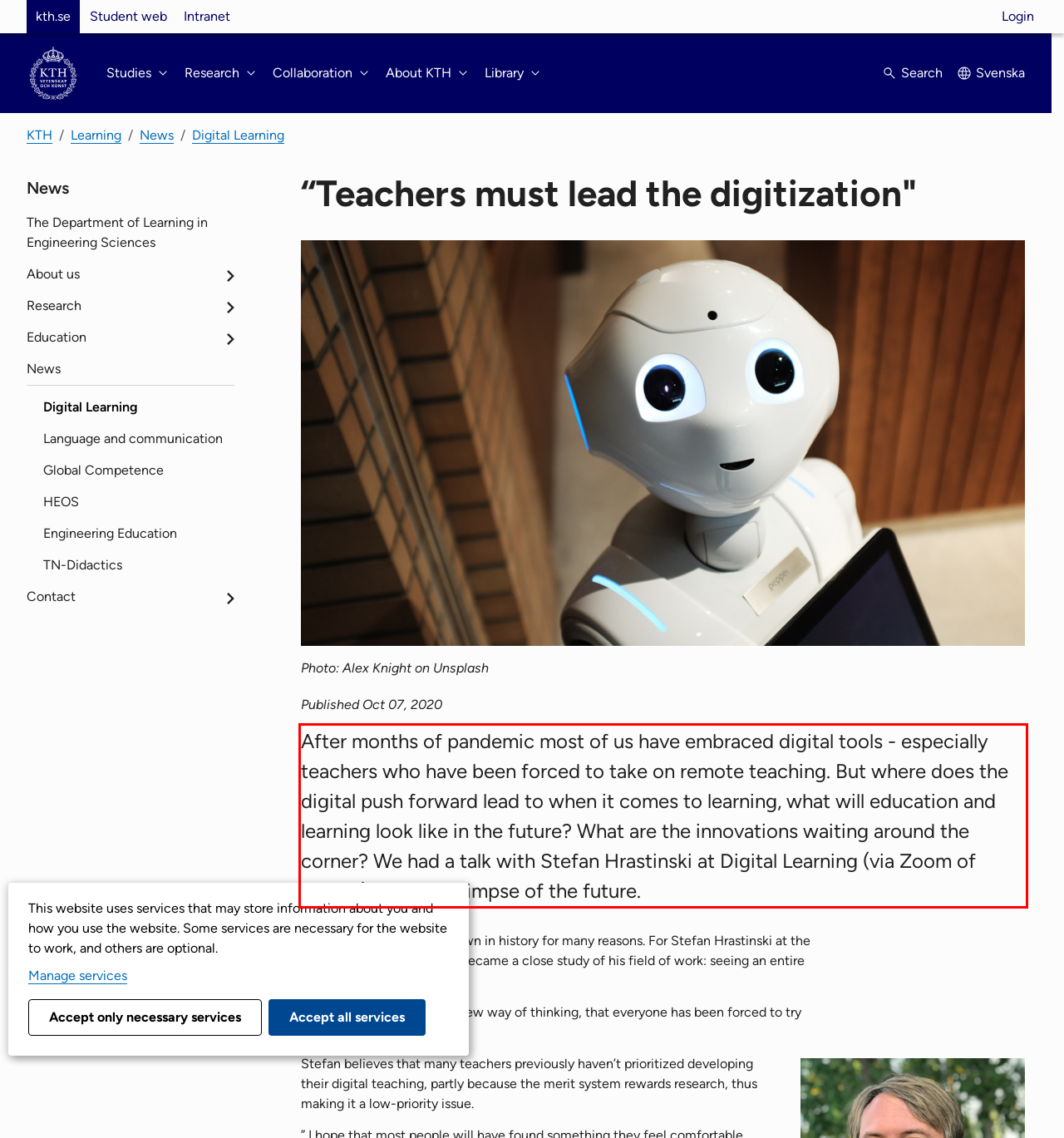Please perform OCR on the UI element surrounded by the red bounding box in the given webpage screenshot and extract its text content.

After months of pandemic most of us have embraced digital tools - especially teachers who have been forced to take on remote teaching. But where does the digital push forward lead to when it comes to learning, what will education and learning look like in the future? What are the innovations waiting around the corner? We had a talk with Stefan Hrastinski at Digital Learning (via Zoom of course), to get a glimpse of the future.